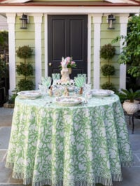Are there crystal-clear glassware on the table?
Please use the image to provide a one-word or short phrase answer.

Yes